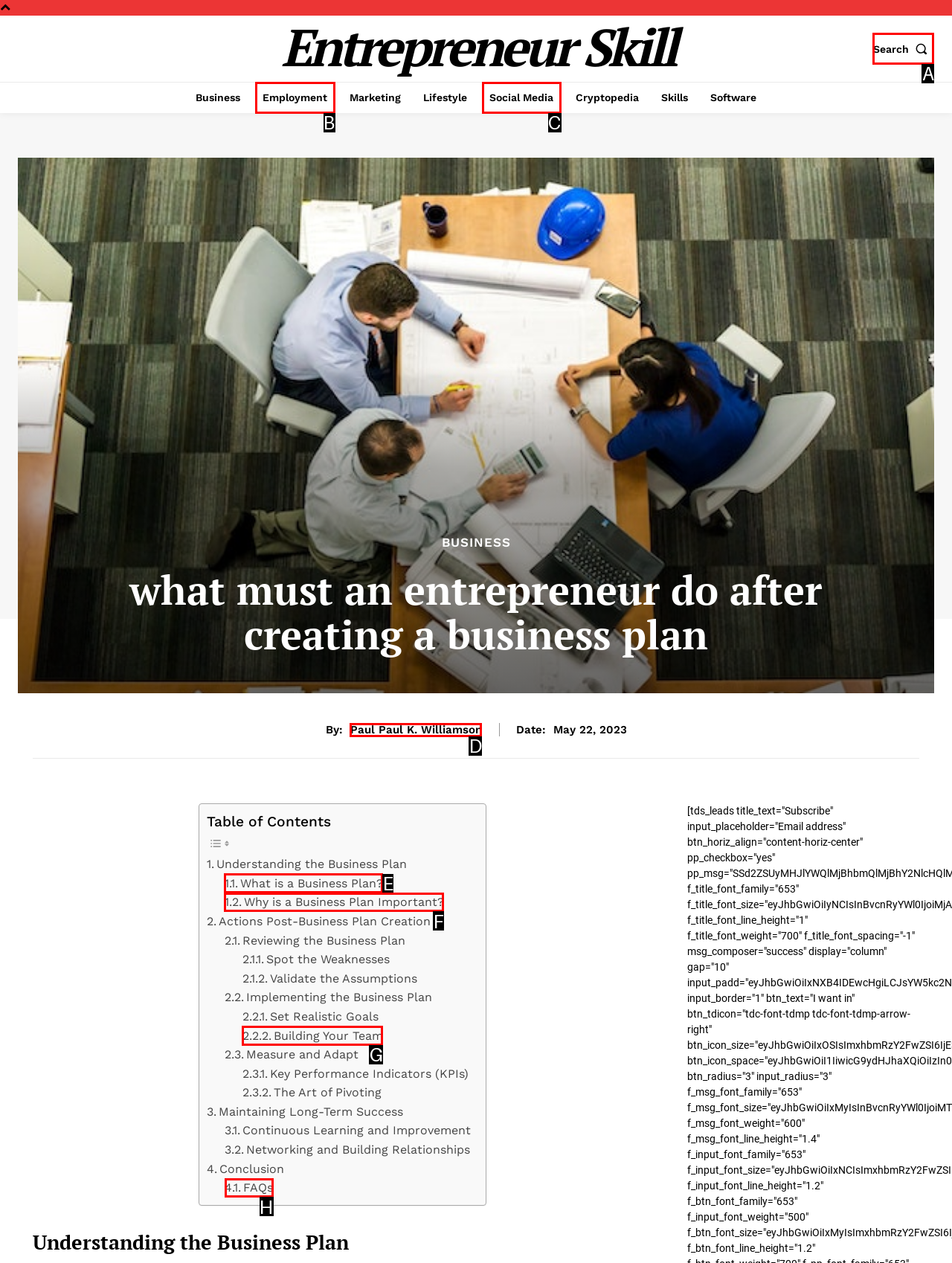Identify the correct UI element to click to follow this instruction: View FAQs
Respond with the letter of the appropriate choice from the displayed options.

H